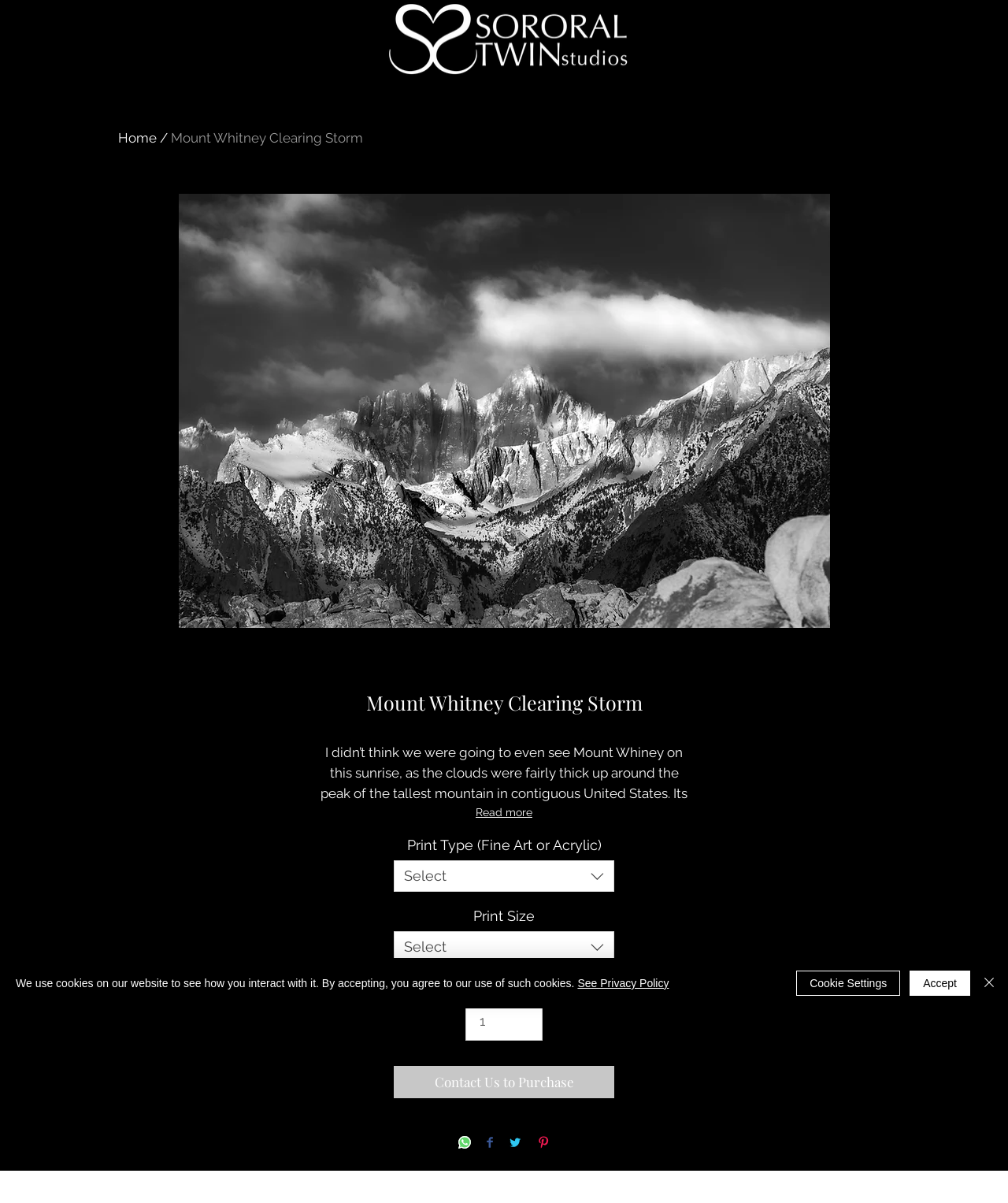What social media platforms can the image be shared on?
Can you offer a detailed and complete answer to this question?

The webpage has buttons labeled 'Share on WhatsApp', 'Share on Facebook', 'Share on Twitter', and 'Pin on Pinterest', indicating that the image can be shared on these social media platforms.